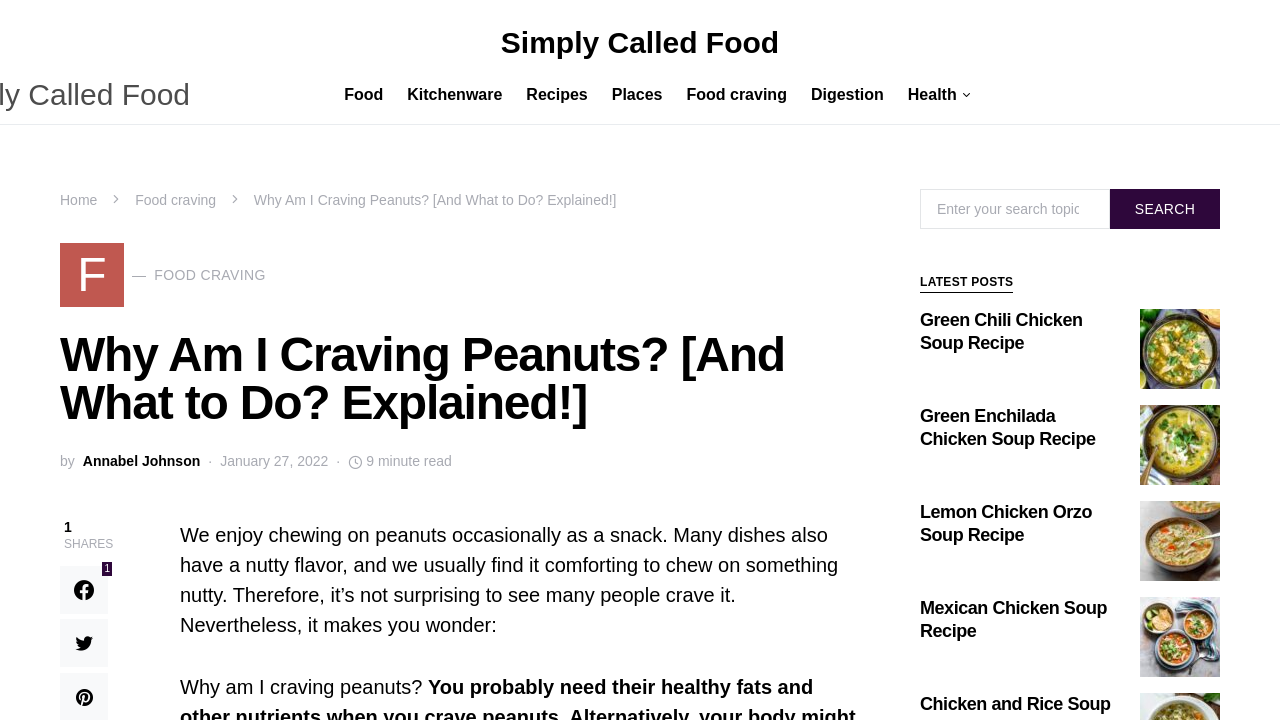Generate a comprehensive description of the webpage content.

This webpage is about food, specifically discussing the topic of craving peanuts. At the top, there is a header section with links to various categories such as "Food", "Kitchenware", "Recipes", and "Places". Below this, there is a title "Why Am I Craving Peanuts? [And What to Do? Explained!]" followed by a subtitle "by Annabel Johnson" and a date "January 27, 2022". 

To the right of the title, there are social media sharing links and a search bar with a search button. Below the title, there is a brief introduction to the topic of peanut cravings, which is followed by a question "Why am I craving peanuts?".

On the right side of the page, there is a section titled "LATEST POSTS" which features four articles with images and headings, each describing a different recipe: "Green Chili Chicken Soup", "Green Enchilada Chicken Soup", "Lemon Chicken Orzo Soup", and "Mexican Chicken Soup". Each article has a link to the full recipe.